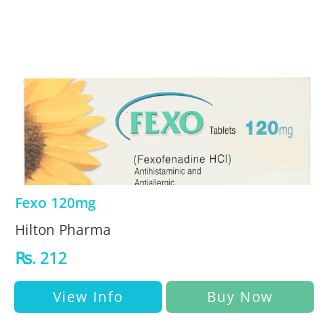Offer an in-depth caption of the image, mentioning all notable aspects.

The image showcases the packaging of Fexo 120mg tablets from Hilton Pharma, prominently featuring a bright sunflower design on the left side. The product name "FEXO" is displayed clearly, along with dosage information and the active ingredient—Fexofenadine HCl—identified as an antihistamine and antiallergic medication. Below the product details, the price is listed as Rs. 212. Additionally, two action buttons are present: "View Info" for more details about the product and "Buy Now" to facilitate immediate purchase. This layout combines visuals and essential information, aimed at guiding customers through their buying decision.